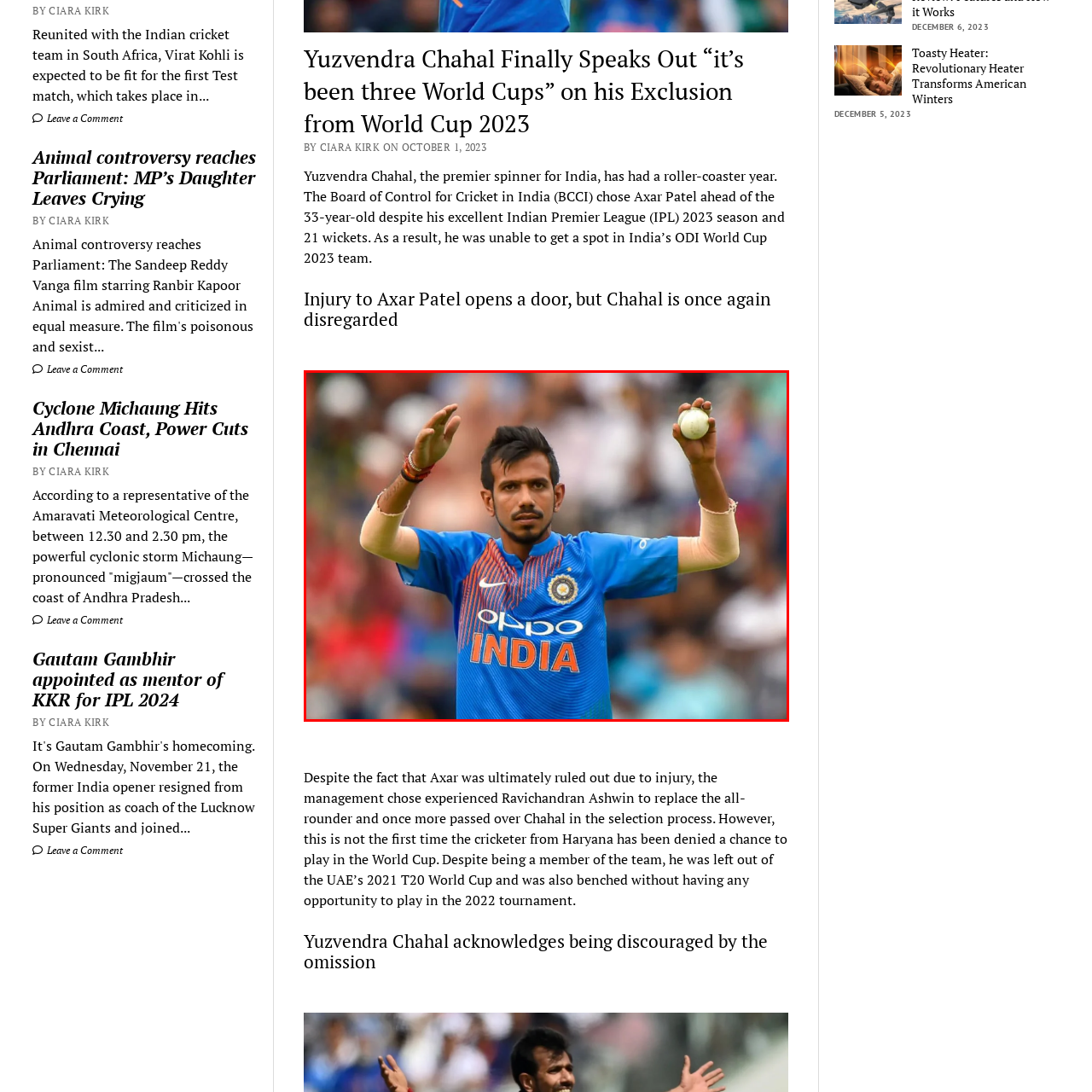Elaborate on the contents of the image highlighted by the red boundary in detail.

In this image, Indian cricketer Yuzvendra Chahal is captured mid-action, raising his right arm with a cricket ball in hand, showcasing a signature bowling pose. Dressed in the vibrant blue jersey adorned with the ‘BCCI’ emblem, he embodies the spirit of the Indian cricket team. The background suggests a lively atmosphere, likely from a match, with a blurred crowd indicating the engaged audience. The context surrounding this image highlights Chahal's journey, particularly his recent exclusion from the ODI World Cup 2023 team, despite his impressive performance in previous league matches. This moment emphasizes both his determination and the challenges faced by players during selection processes, encapsulating the emotions that accompany competitive sports.